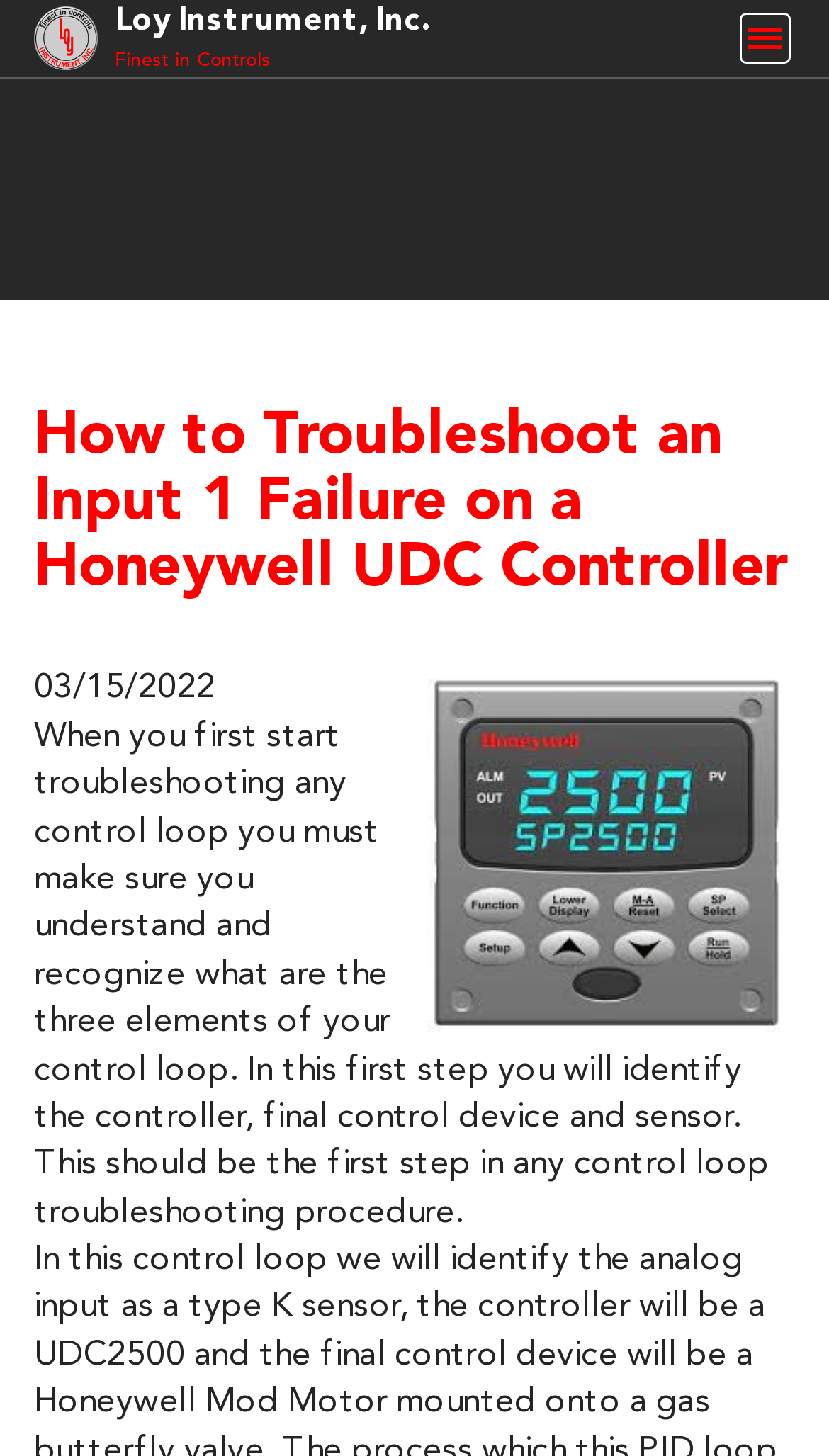Given the element description "parent_node: Loy Instrument, Inc." in the screenshot, predict the bounding box coordinates of that UI element.

[0.892, 0.009, 0.954, 0.044]